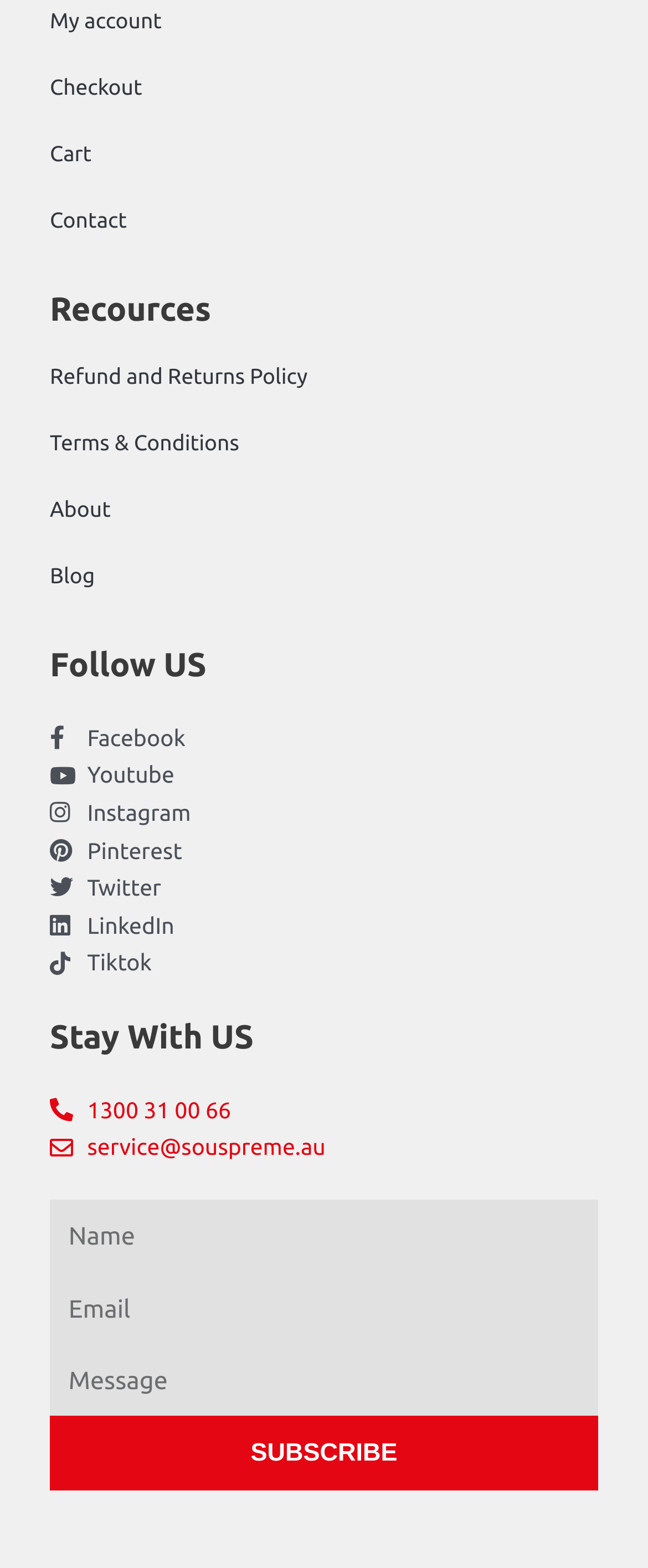Please reply to the following question with a single word or a short phrase:
How many links are provided for contacting the website owner?

2